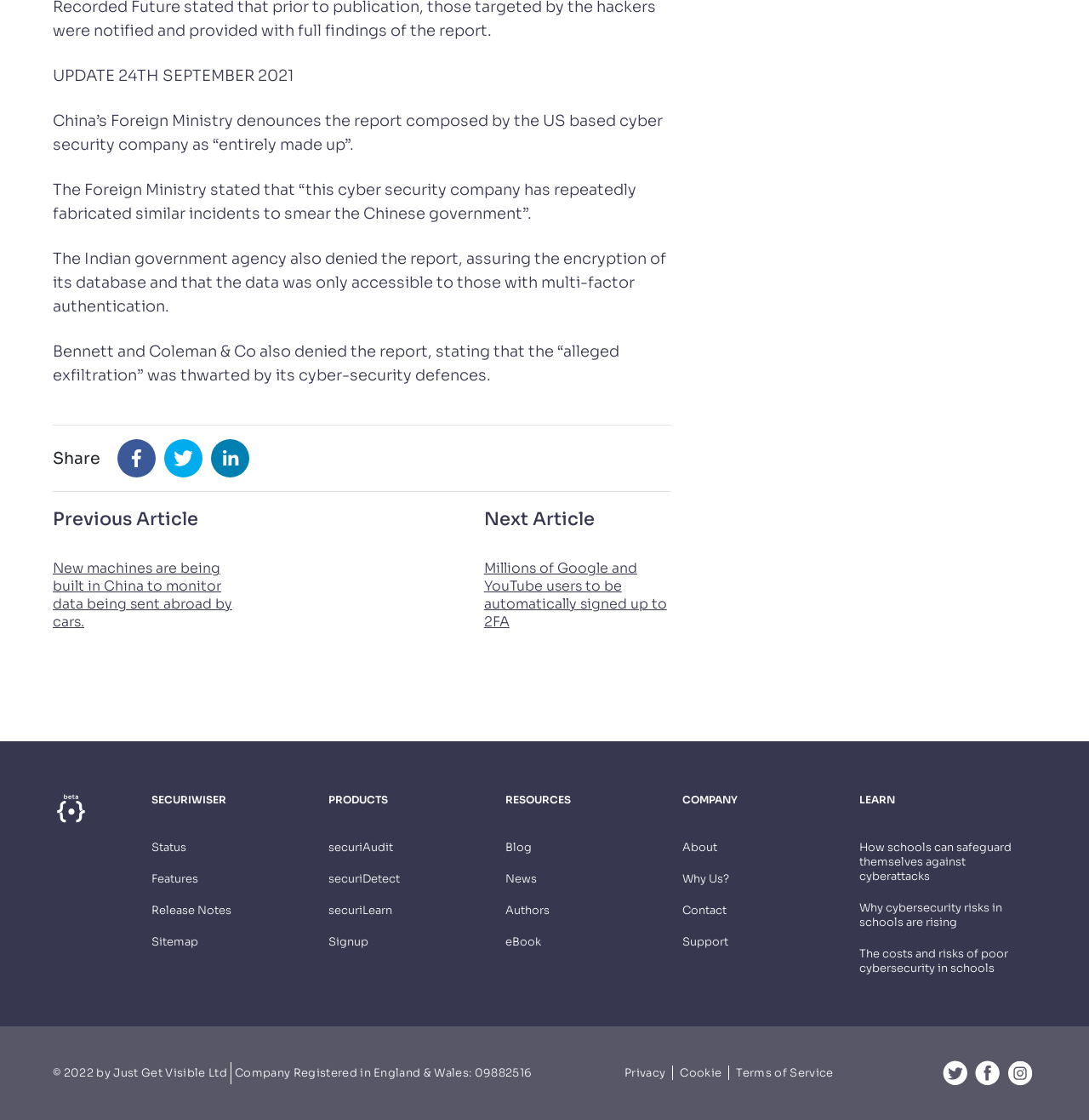What is the purpose of the 'Share' button?
Please ensure your answer is as detailed and informative as possible.

The 'Share' button is located below the article, and it is accompanied by social media buttons such as Facebook, Twitter, and LinkedIn. This suggests that the purpose of the 'Share' button is to allow users to share the article on their social media platforms.